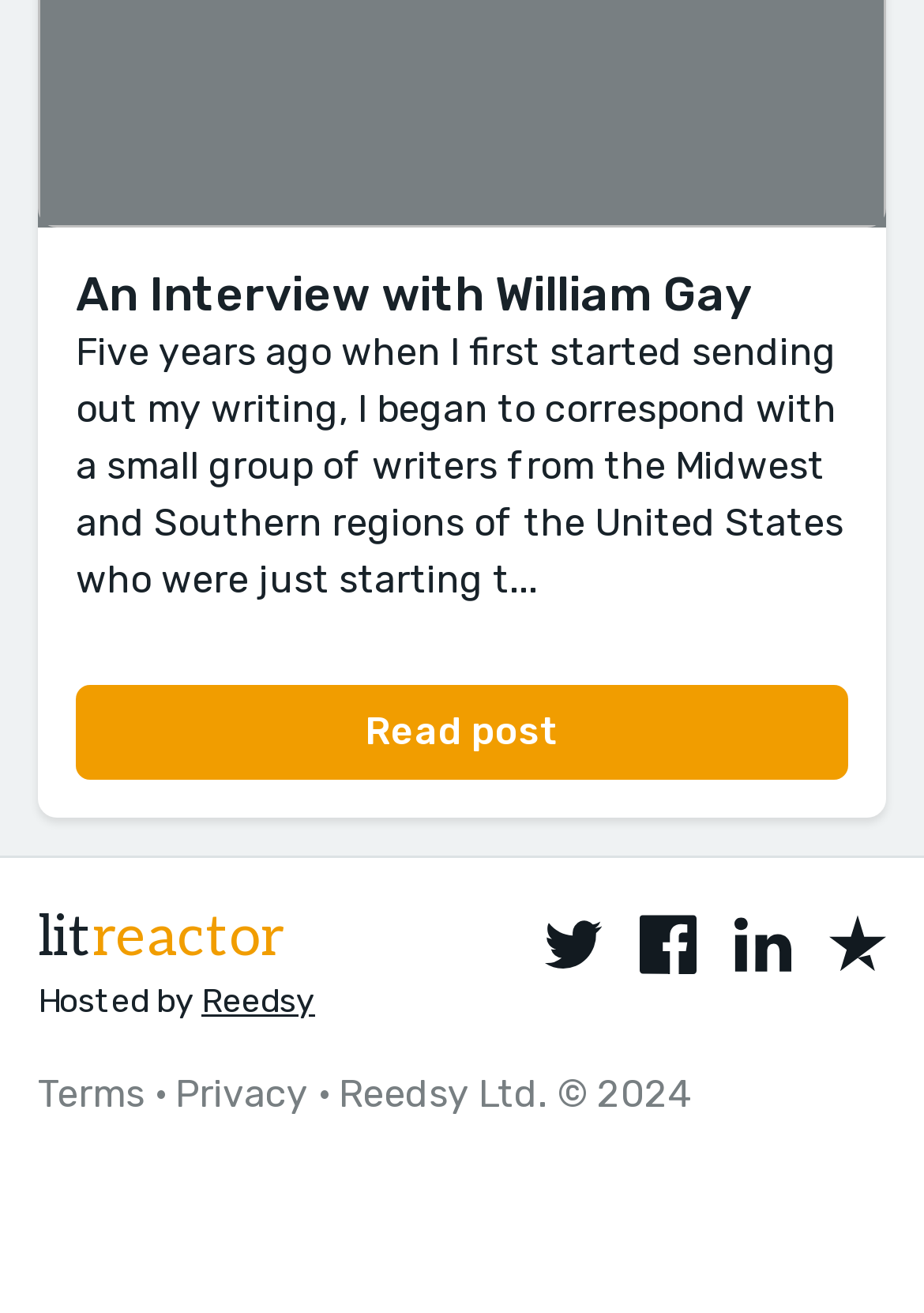Identify the bounding box of the UI component described as: "title="Trustpilot"".

[0.897, 0.696, 0.959, 0.742]